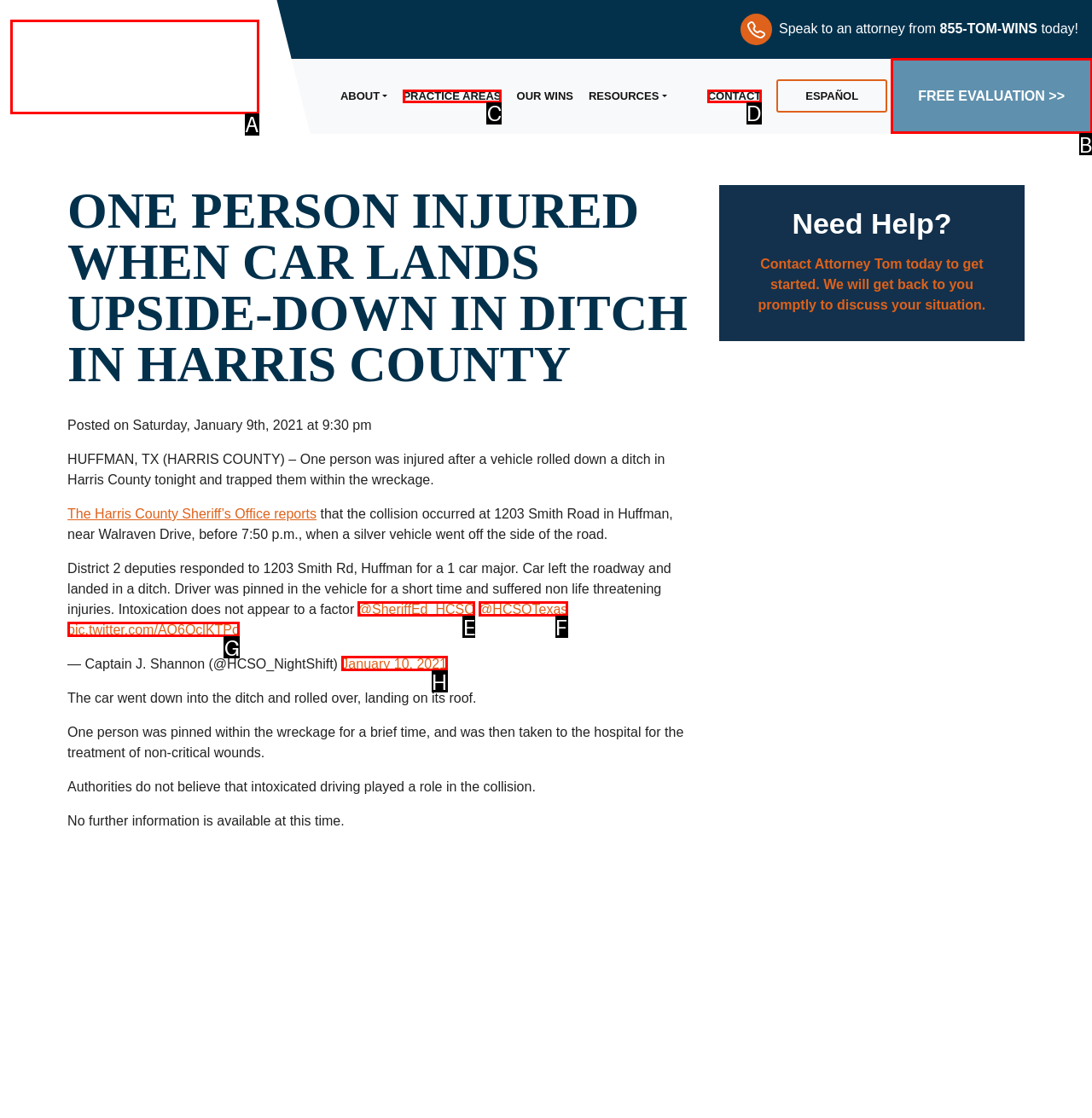Which HTML element fits the description: Practice Areas? Respond with the letter of the appropriate option directly.

C